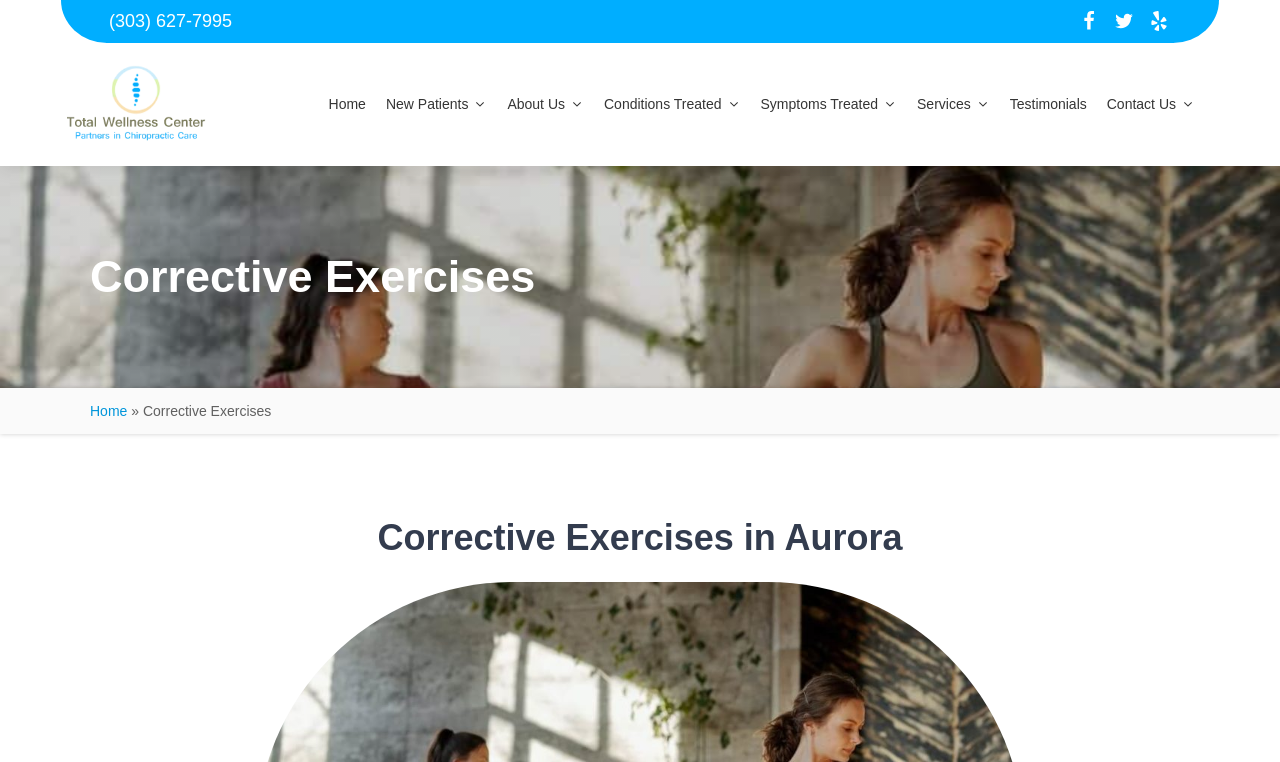Carefully examine the image and provide an in-depth answer to the question: How many social media links are available on the webpage?

There are three social media links available on the webpage, which are Facebook, Twitter, and Yelp. These links are represented as SVG elements with the corresponding social media icons.